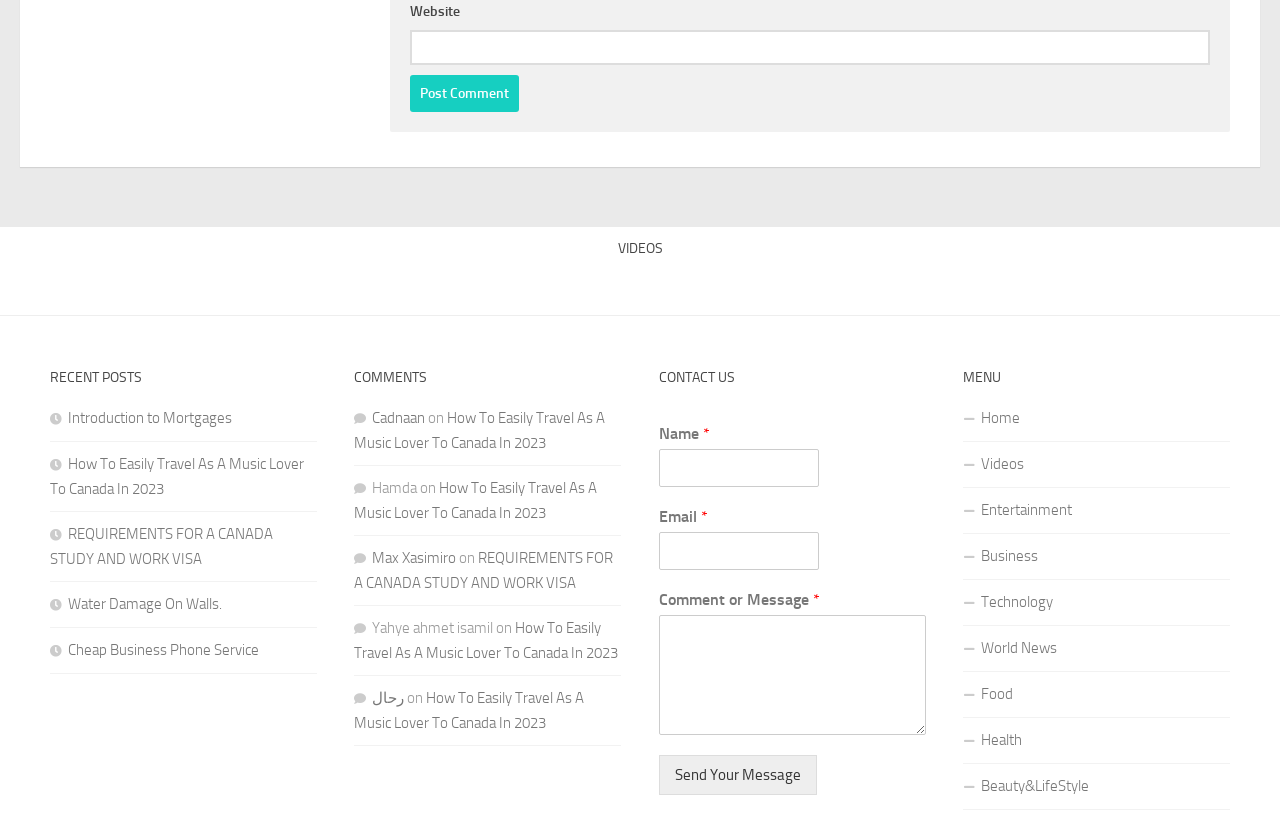What is the purpose of the 'CONTACT US' section?
Answer the question with as much detail as you can, using the image as a reference.

The 'CONTACT US' section contains textboxes for 'Name', 'Email', and 'Comment or Message', and a 'Send Your Message' button, indicating that it is used to send a message or inquiry to the website administrators.